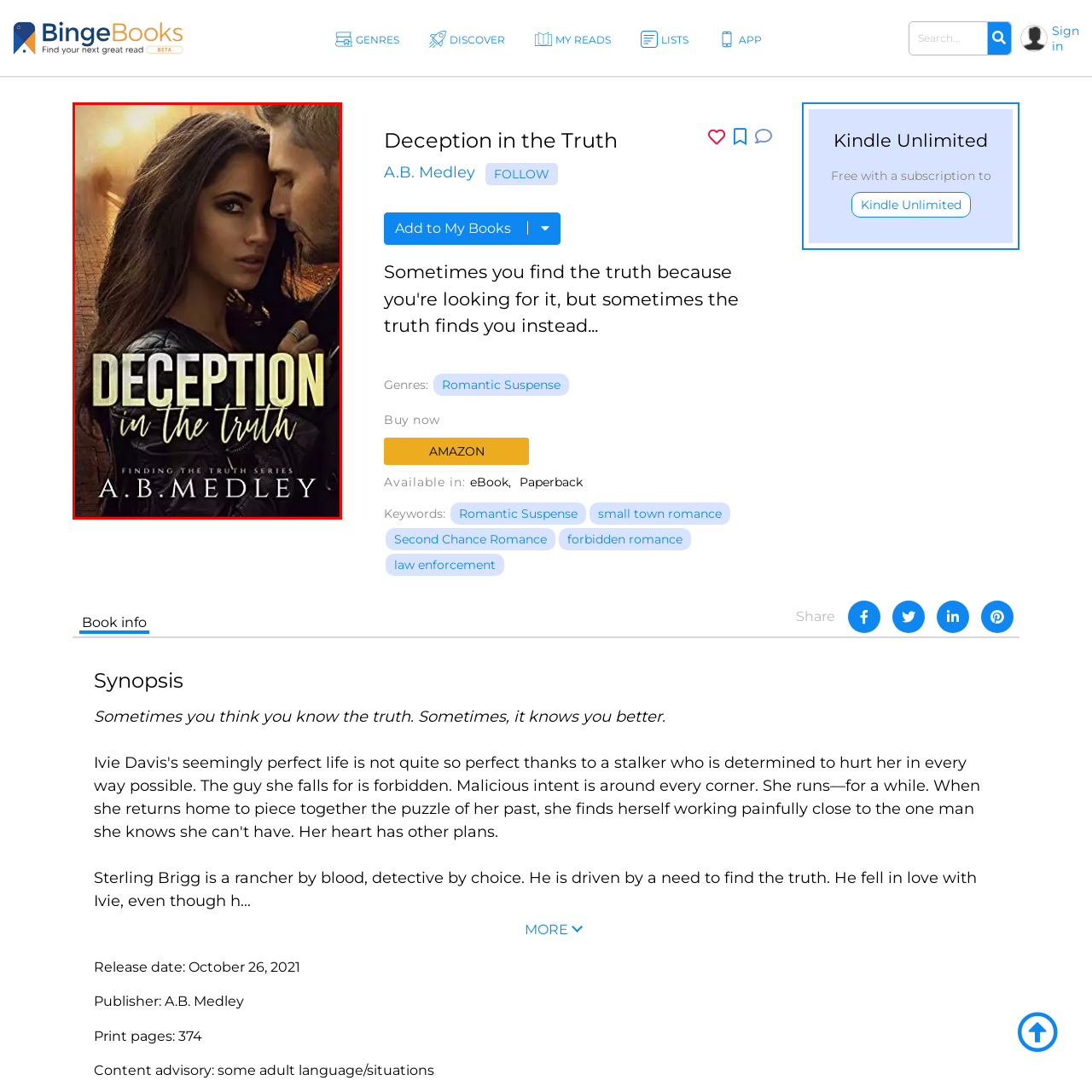Give a comprehensive description of the picture highlighted by the red border.

The image features the book cover for "Deception in the Truth" by A.B. Medley, a title in the "Finding the Truth Series." The cover showcases a dramatic scene with a close-up of a couple; the woman, with striking features and long dark hair, gazes intensely at the viewer, while the man, with a rugged appearance and short blonde hair, leans in closely. The background is a blurred urban setting, suggesting a blend of romance and suspense. The title, prominently displayed in bold font at the center, captures the essence of intrigue, while the author's name appears at the bottom, inviting readers into a tale of passion and deception.